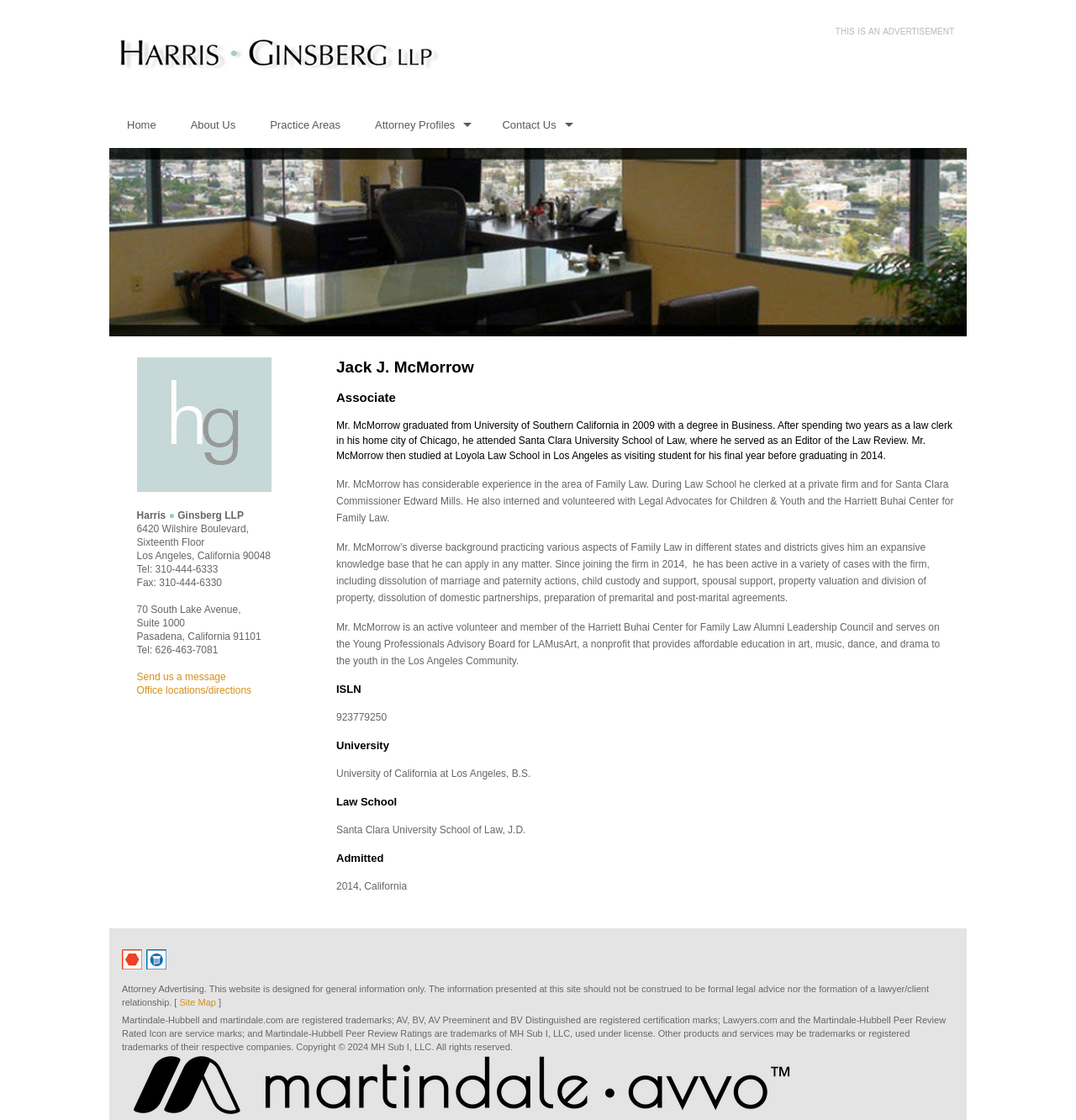Determine the bounding box coordinates for the area you should click to complete the following instruction: "View the attorney profile of Jack J. McMorrow".

[0.312, 0.319, 0.887, 0.337]